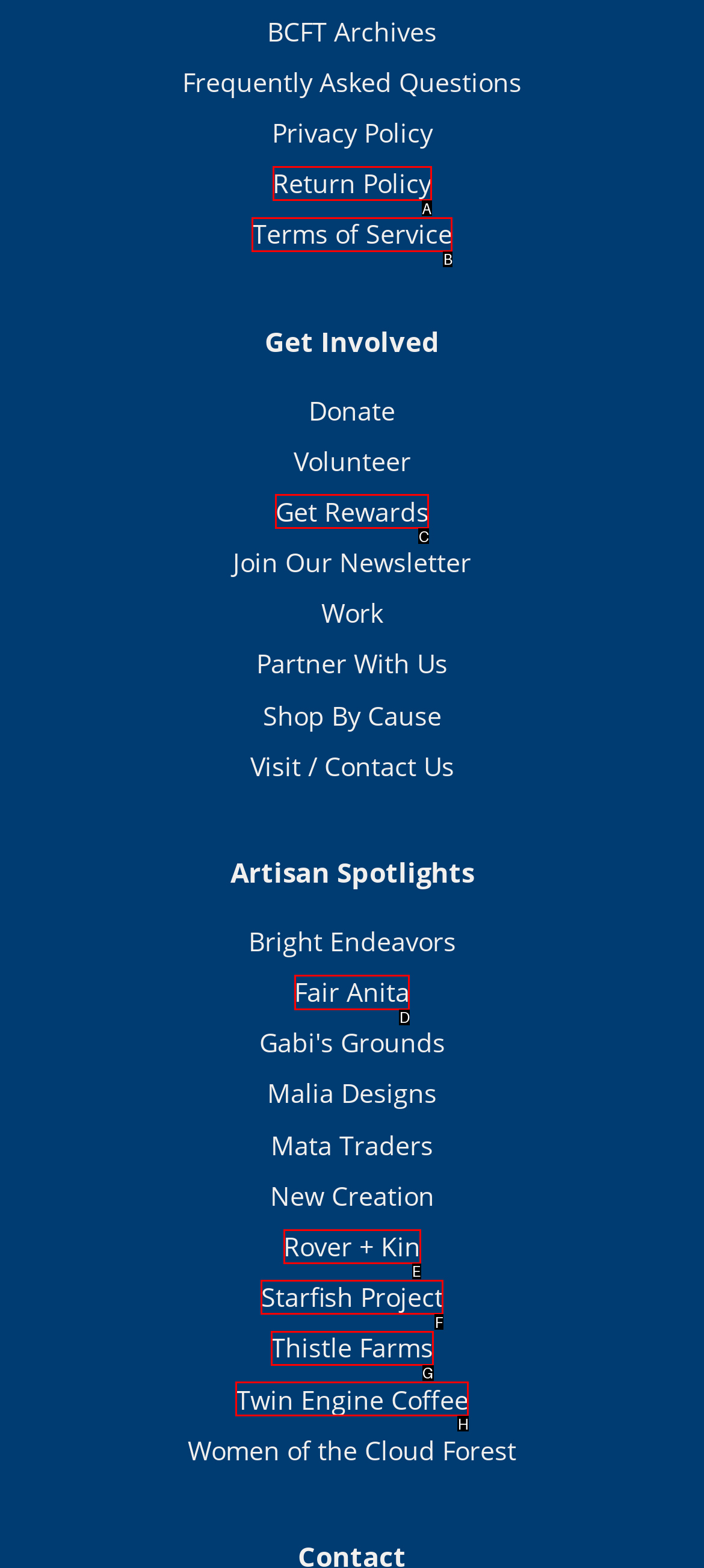Given the task: Learn about Fair Anita, point out the letter of the appropriate UI element from the marked options in the screenshot.

D